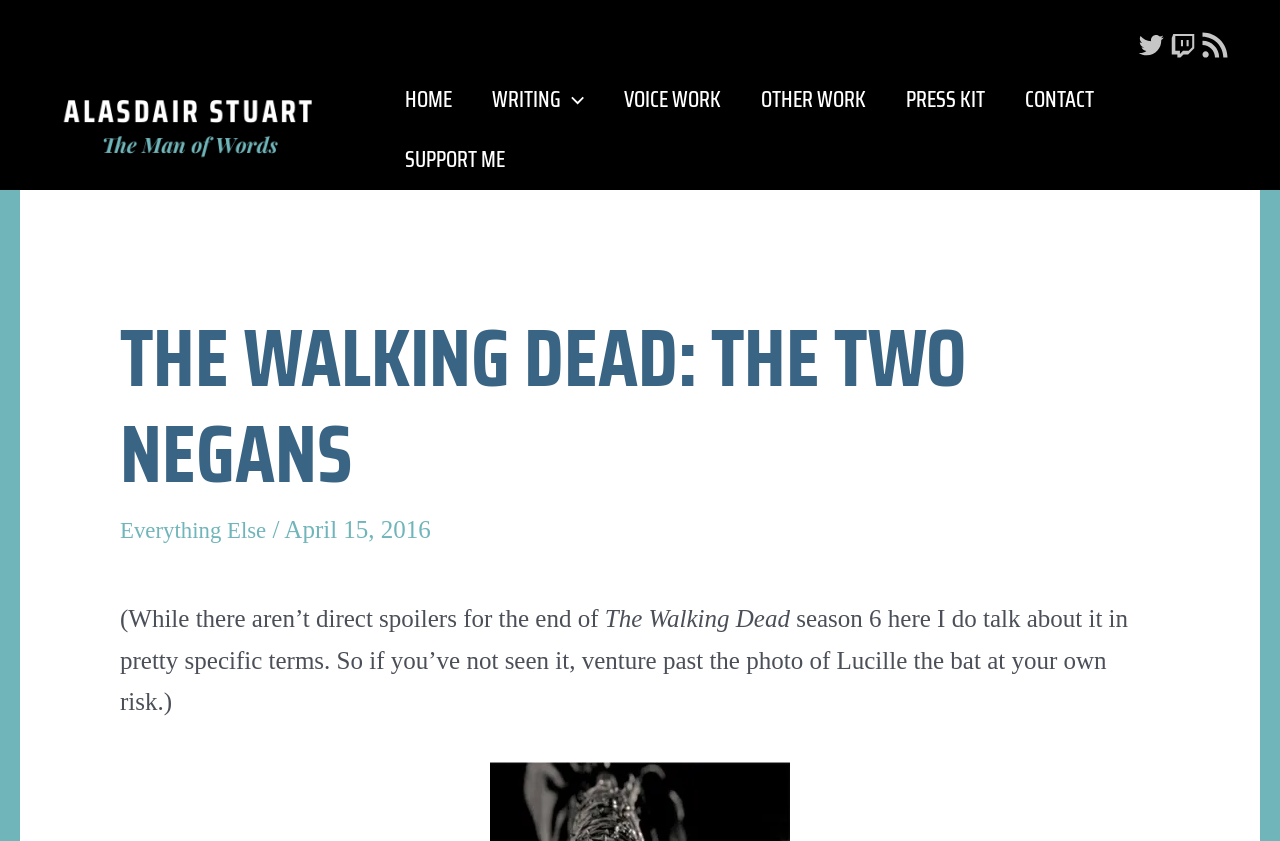Locate the bounding box coordinates of the element that needs to be clicked to carry out the instruction: "go to Twitter". The coordinates should be given as four float numbers ranging from 0 to 1, i.e., [left, top, right, bottom].

[0.888, 0.036, 0.911, 0.071]